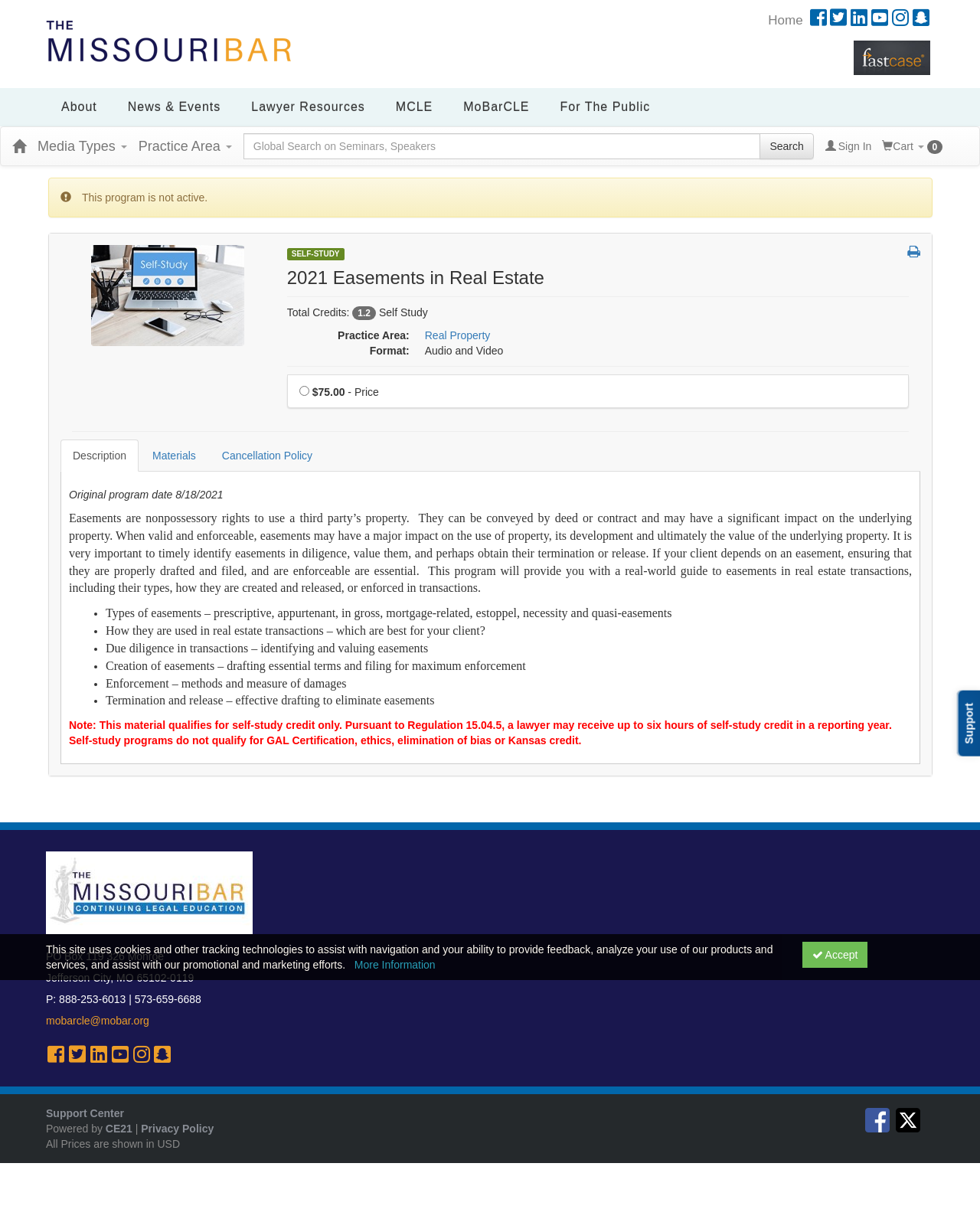What is the original program date of this self-study product?
Answer the question with a single word or phrase by looking at the picture.

8/18/2021